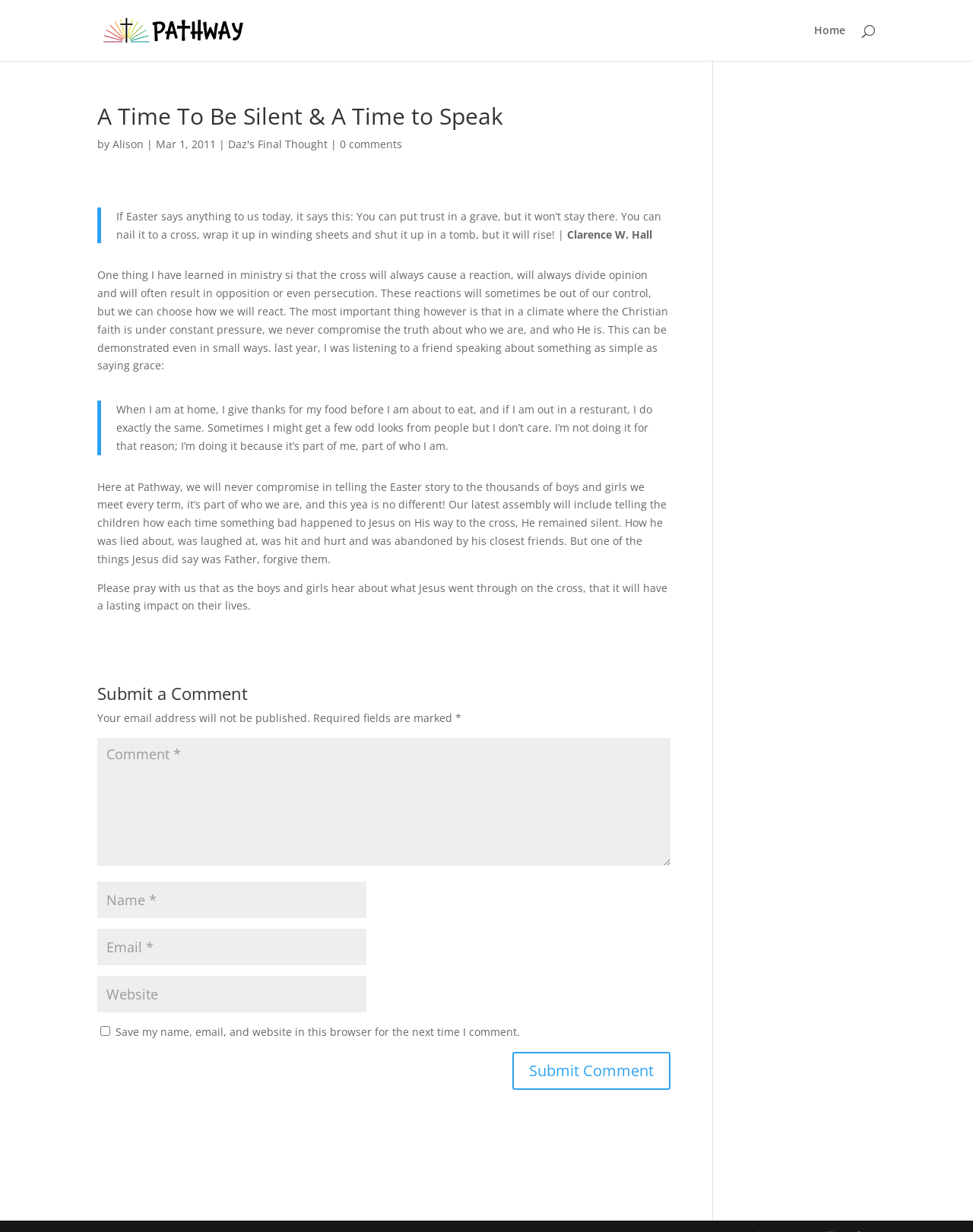Please identify the bounding box coordinates of the clickable area that will fulfill the following instruction: "Enter your name". The coordinates should be in the format of four float numbers between 0 and 1, i.e., [left, top, right, bottom].

[0.1, 0.715, 0.377, 0.745]